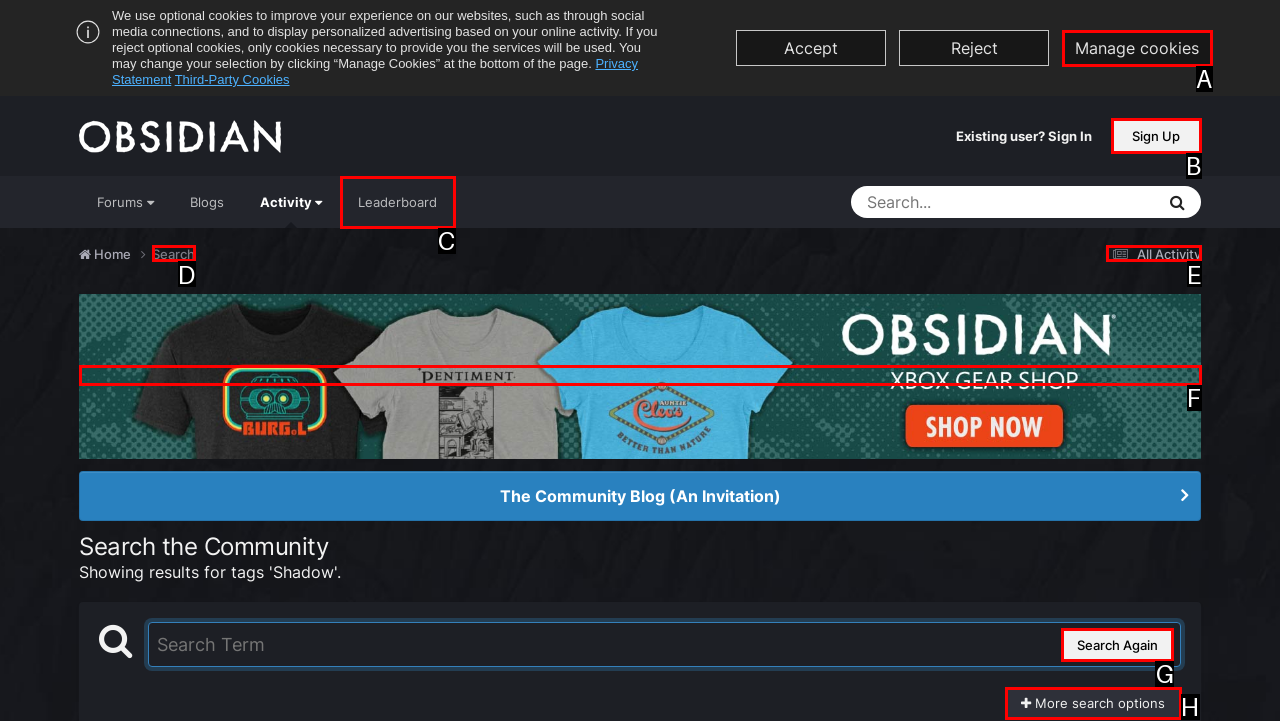Choose the HTML element that should be clicked to achieve this task: Search again
Respond with the letter of the correct choice.

G